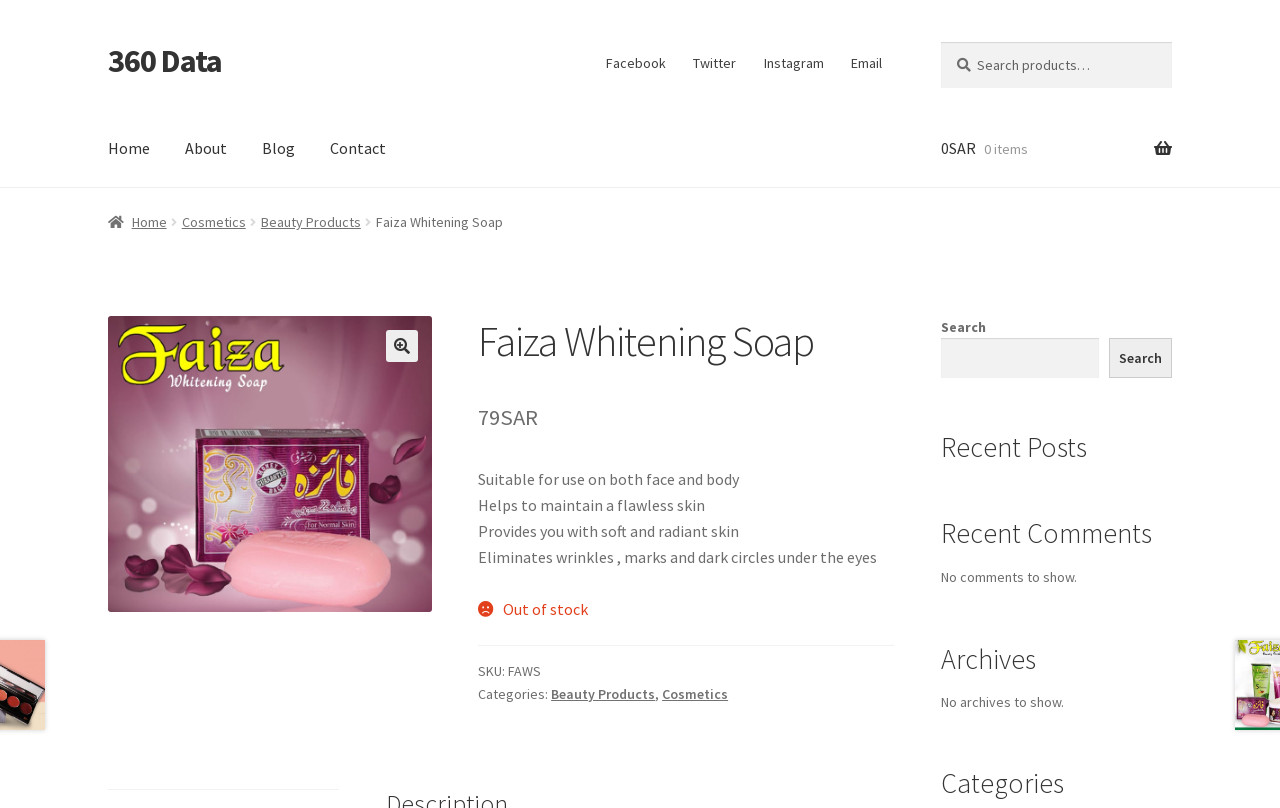Please identify the bounding box coordinates for the region that you need to click to follow this instruction: "Search for products".

[0.735, 0.052, 0.916, 0.109]